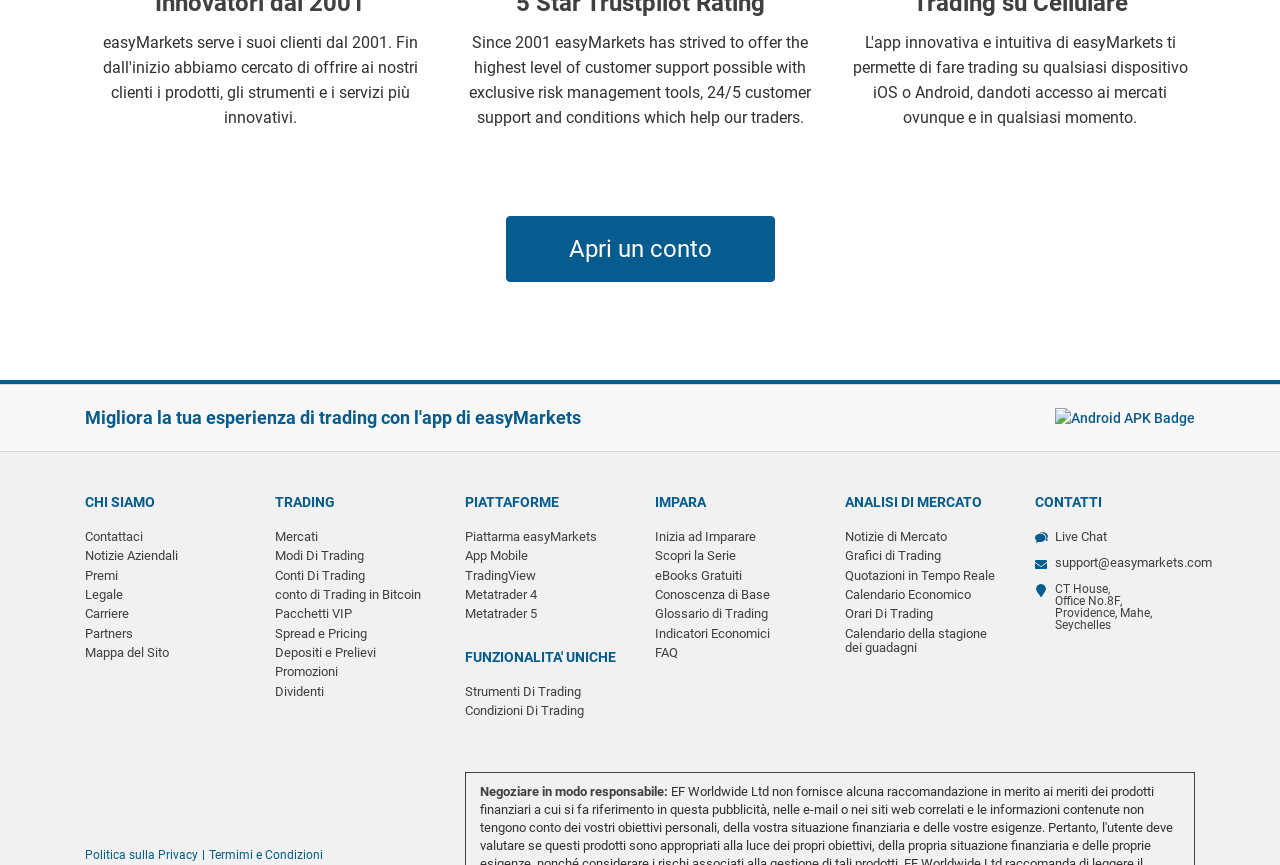Locate the bounding box coordinates of the area to click to fulfill this instruction: "View market news". The bounding box should be presented as four float numbers between 0 and 1, in the order [left, top, right, bottom].

[0.66, 0.612, 0.74, 0.63]